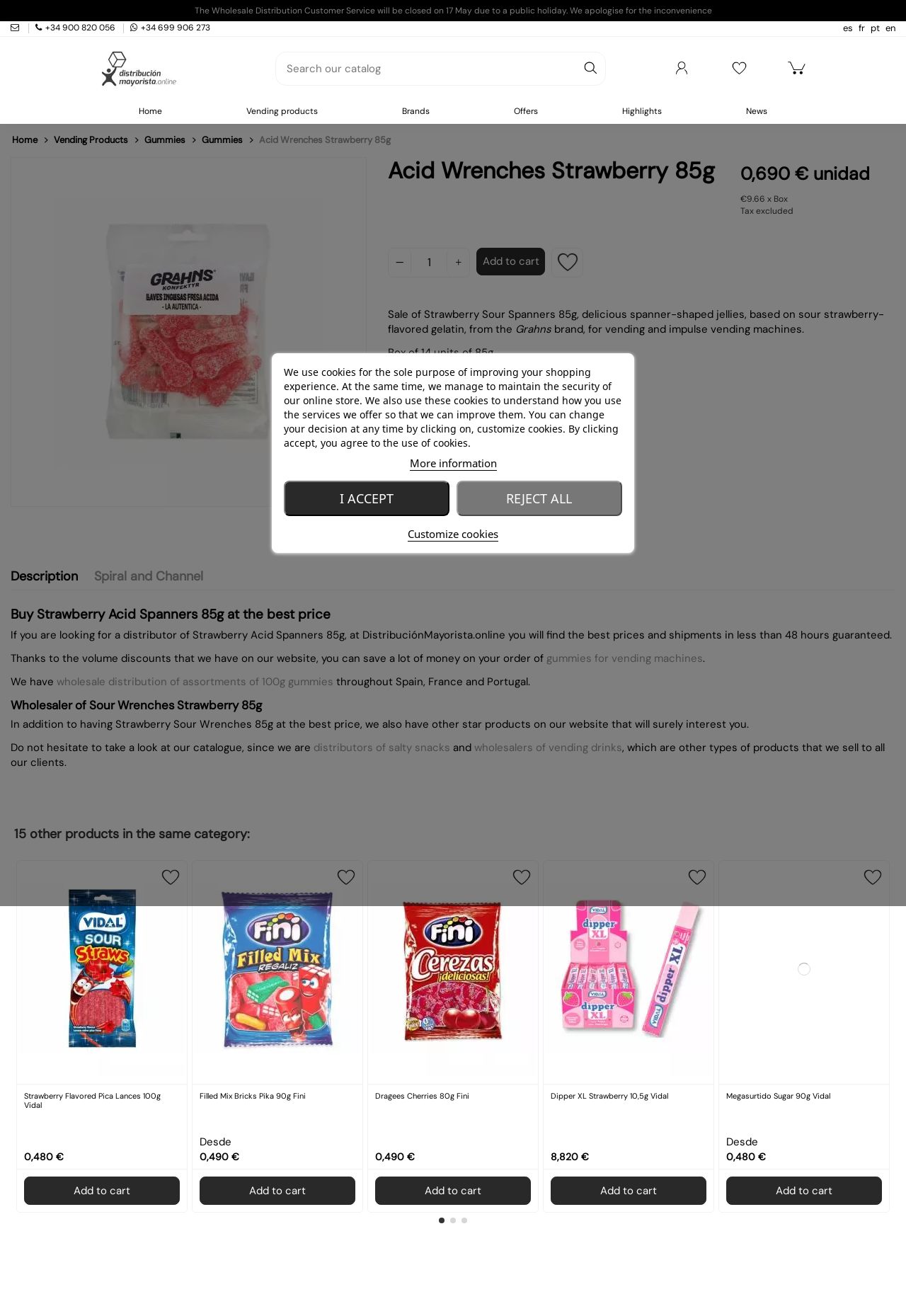Utilize the details in the image to give a detailed response to the question: What is the minimum value for the quantity of Acid Wrenches Strawberry 85g?

The minimum value for the quantity of Acid Wrenches Strawberry 85g can be found in the 'Add to cart' section, where the spin button has a minimum value of 1.